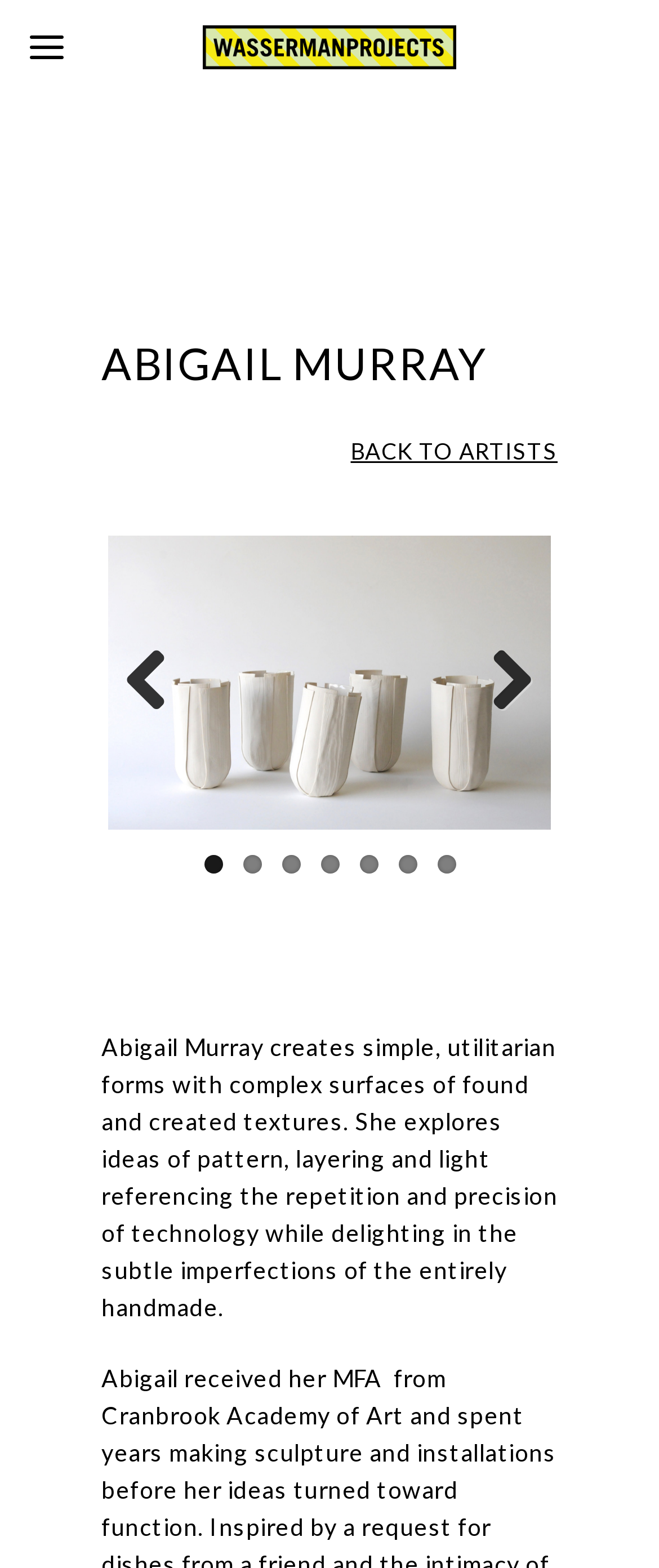Given the webpage screenshot, identify the bounding box of the UI element that matches this description: "BACK TO ARTISTS".

[0.532, 0.28, 0.846, 0.297]